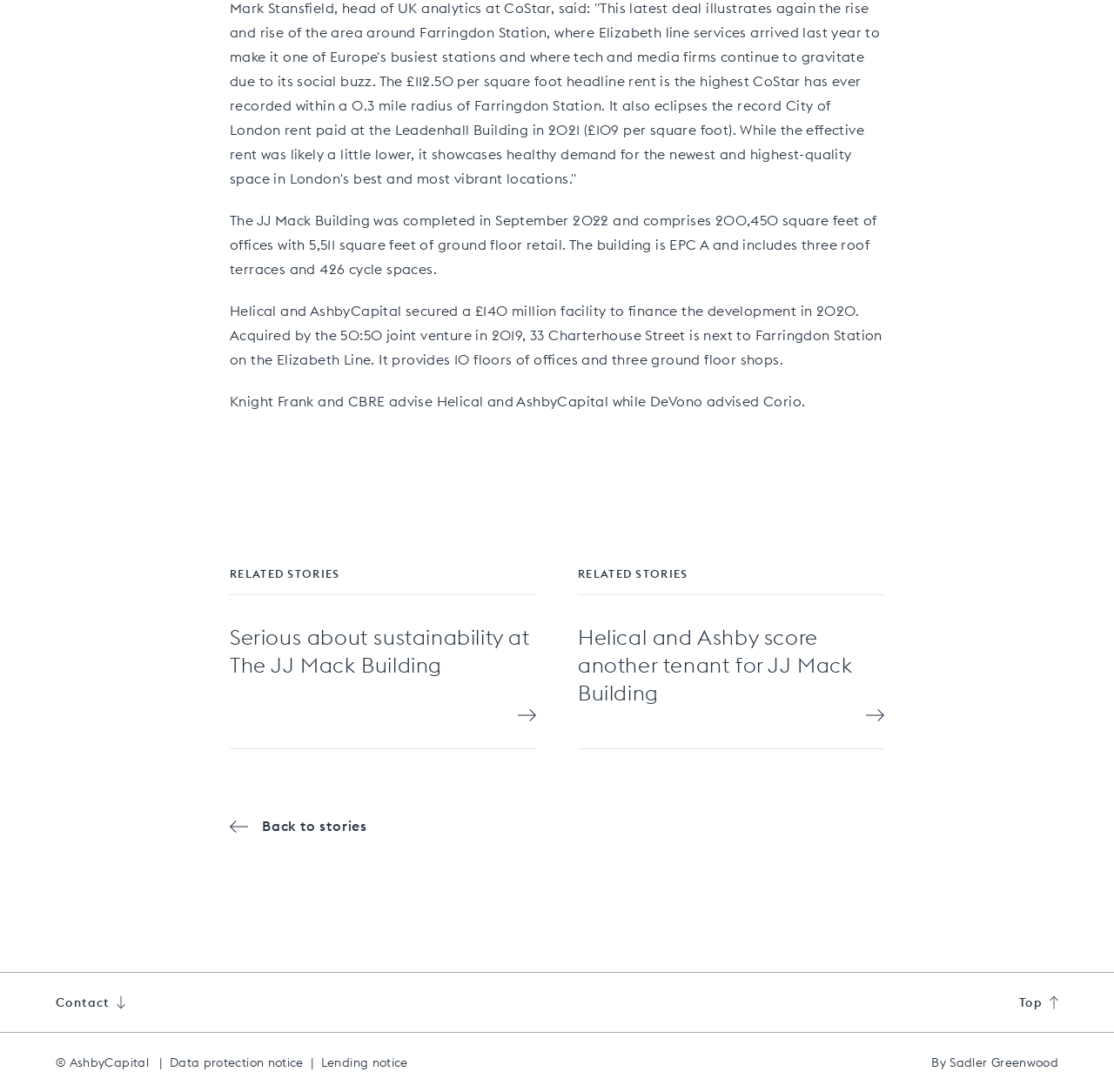Could you locate the bounding box coordinates for the section that should be clicked to accomplish this task: "Contact us".

[0.05, 0.91, 0.112, 0.926]